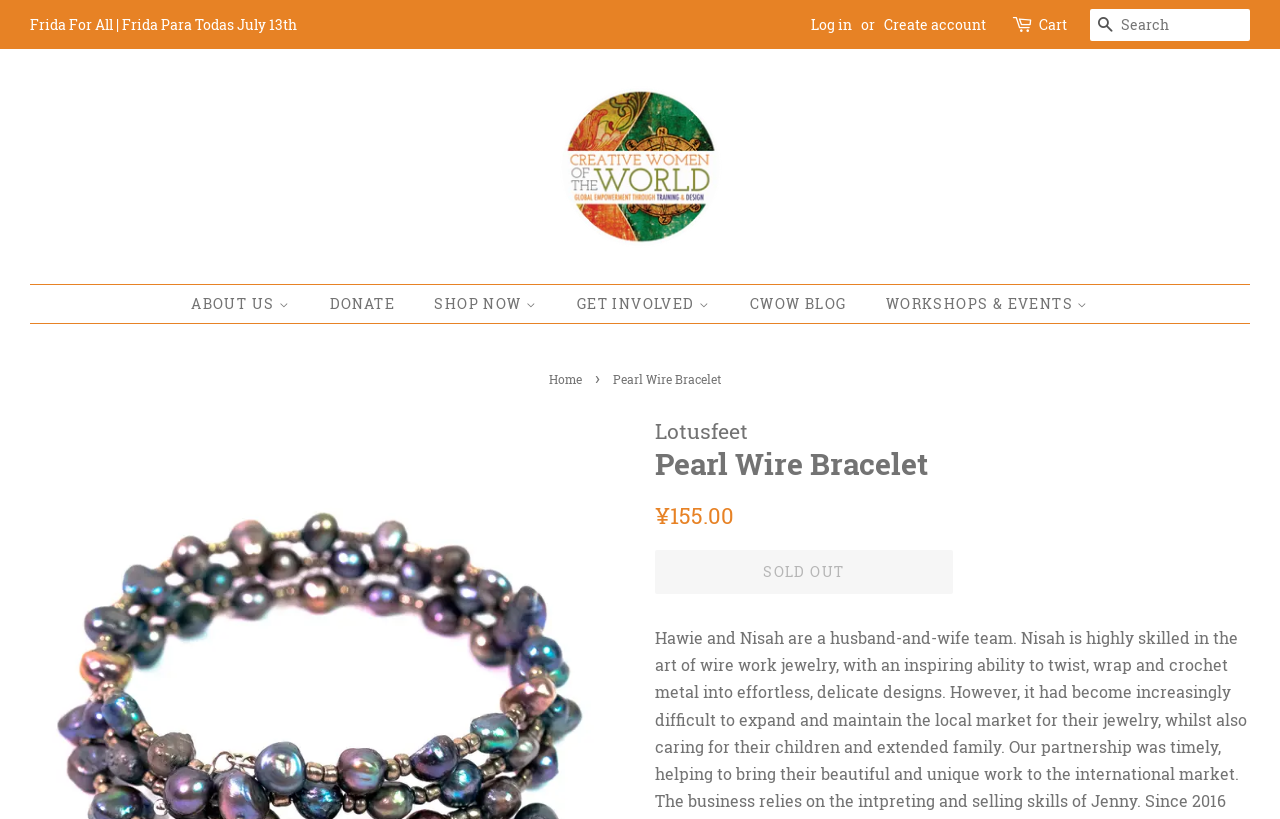Find the bounding box coordinates of the element I should click to carry out the following instruction: "Search for products".

[0.852, 0.011, 0.977, 0.05]